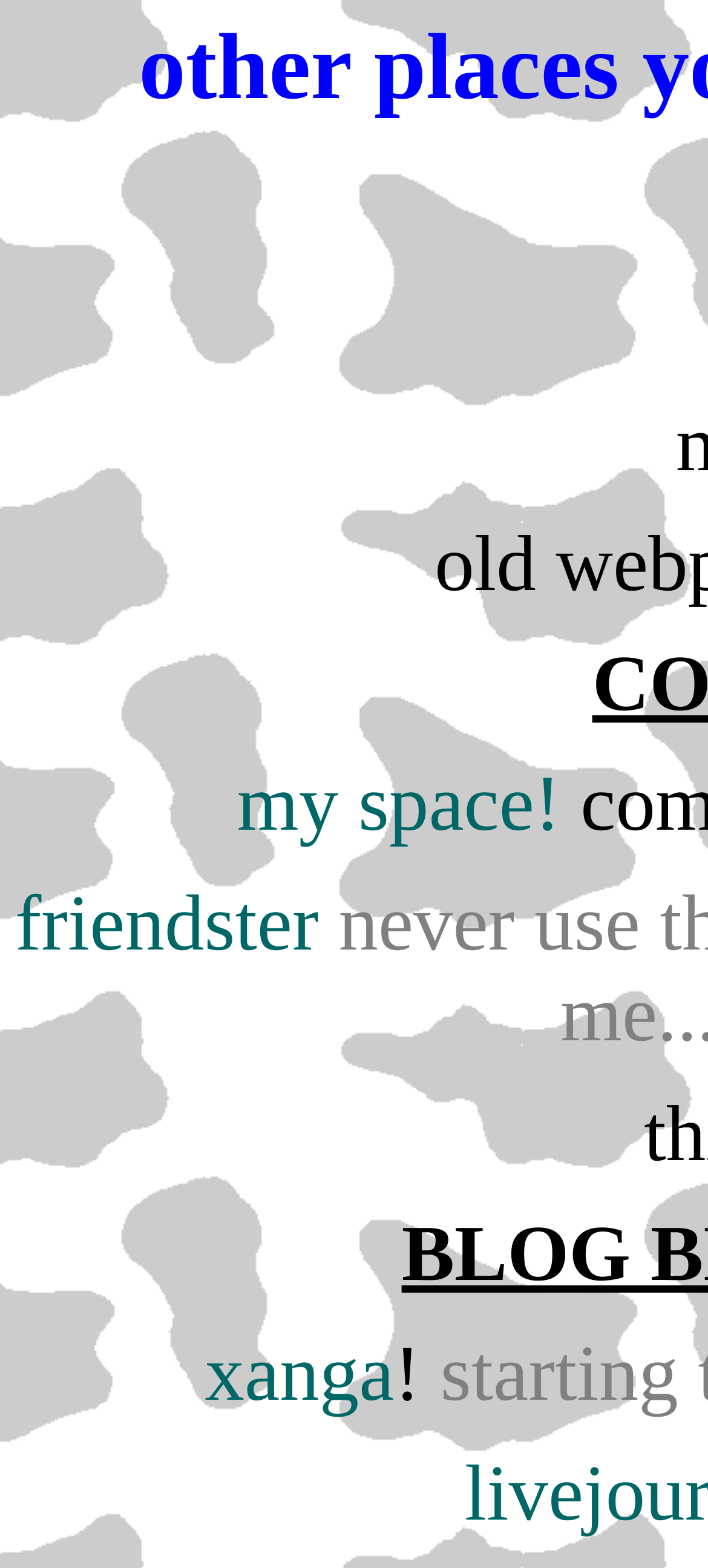Predict the bounding box coordinates of the UI element that matches this description: "xanga". The coordinates should be in the format [left, top, right, bottom] with each value between 0 and 1.

[0.289, 0.849, 0.557, 0.905]